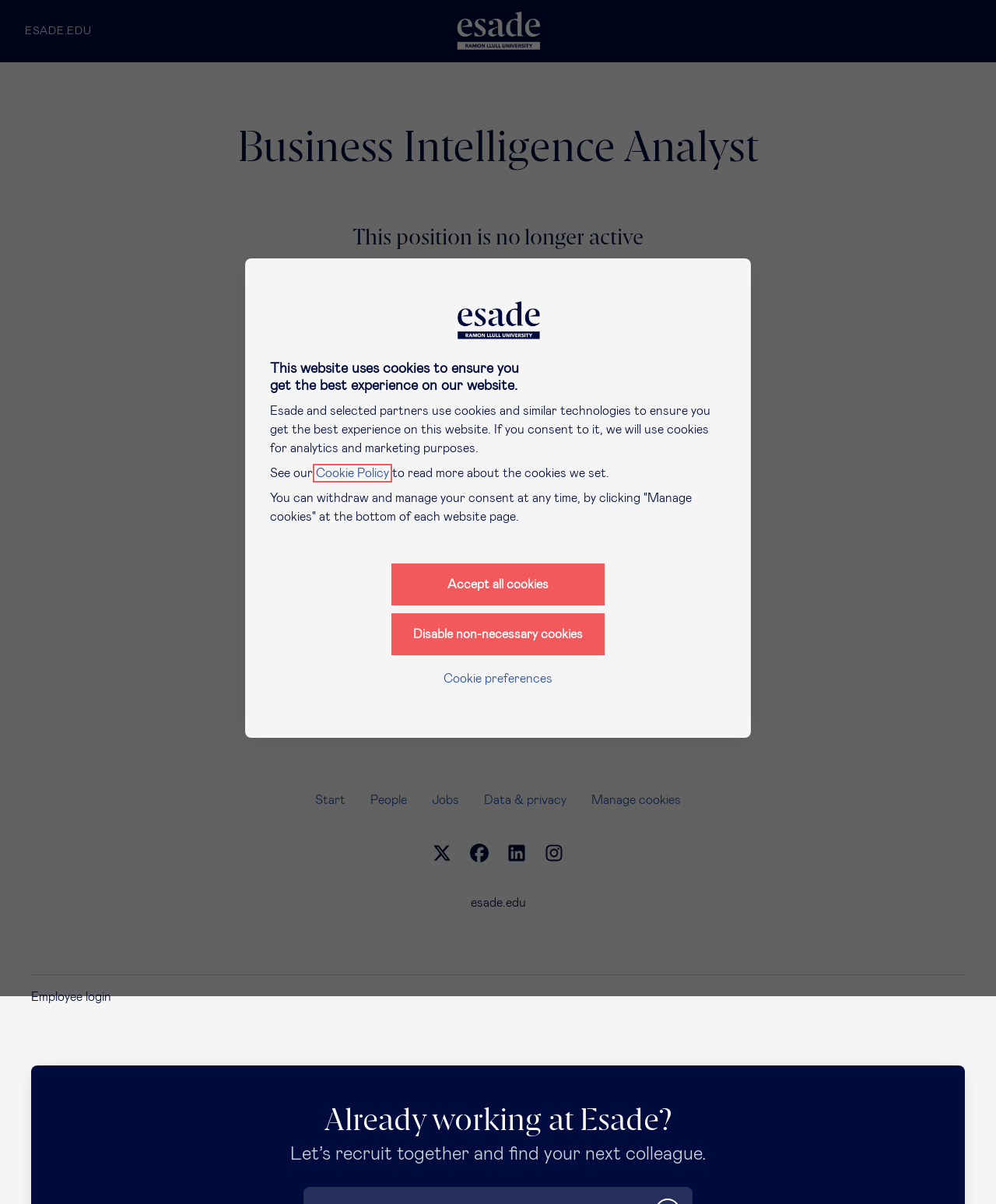From the details in the image, provide a thorough response to the question: What is the relationship between Esade and its partners?

The StaticText element mentions 'Esade and selected partners', which implies that Esade has a partnership with these selected partners.